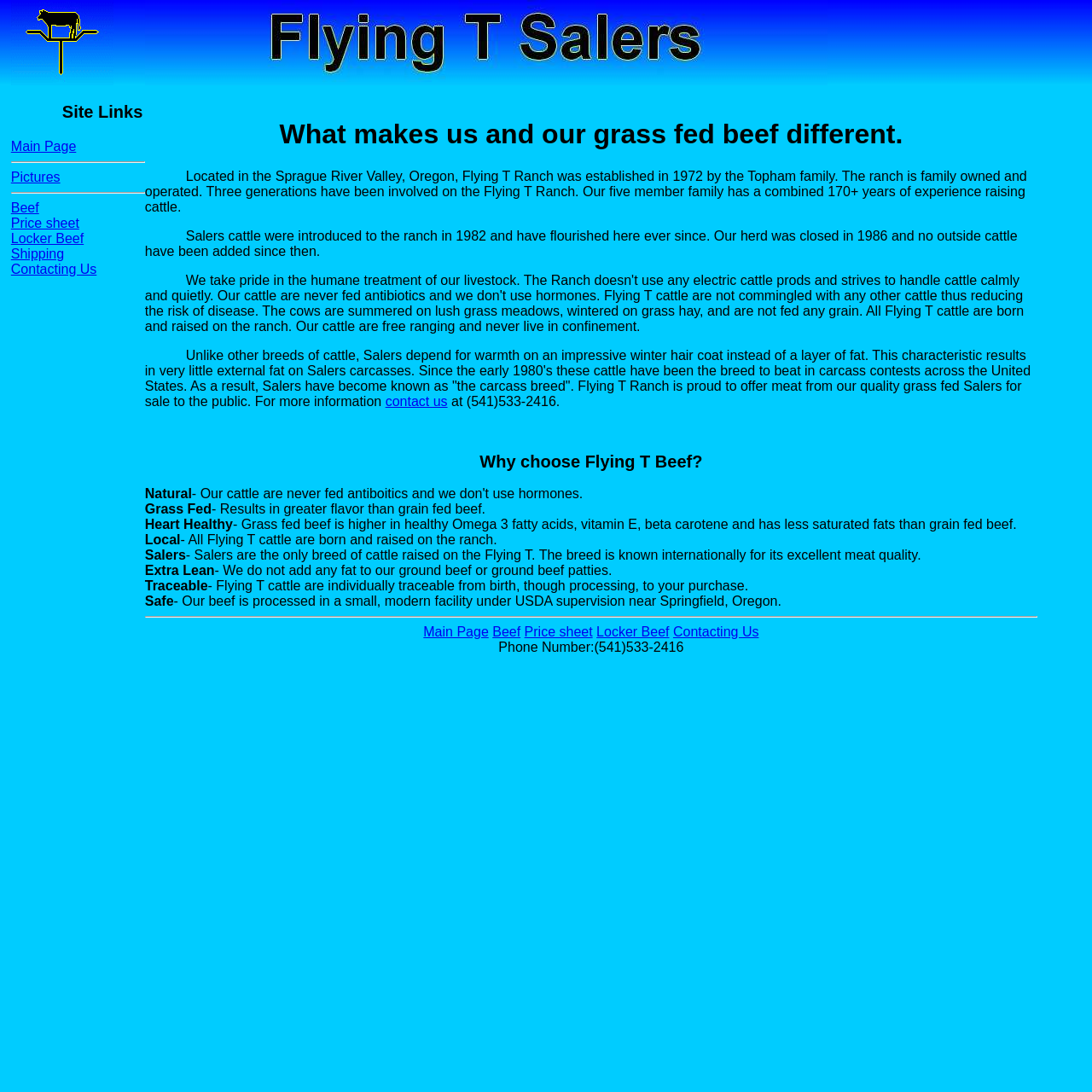Refer to the element description Beef and identify the corresponding bounding box in the screenshot. Format the coordinates as (top-left x, top-left y, bottom-right x, bottom-right y) with values in the range of 0 to 1.

[0.451, 0.572, 0.477, 0.585]